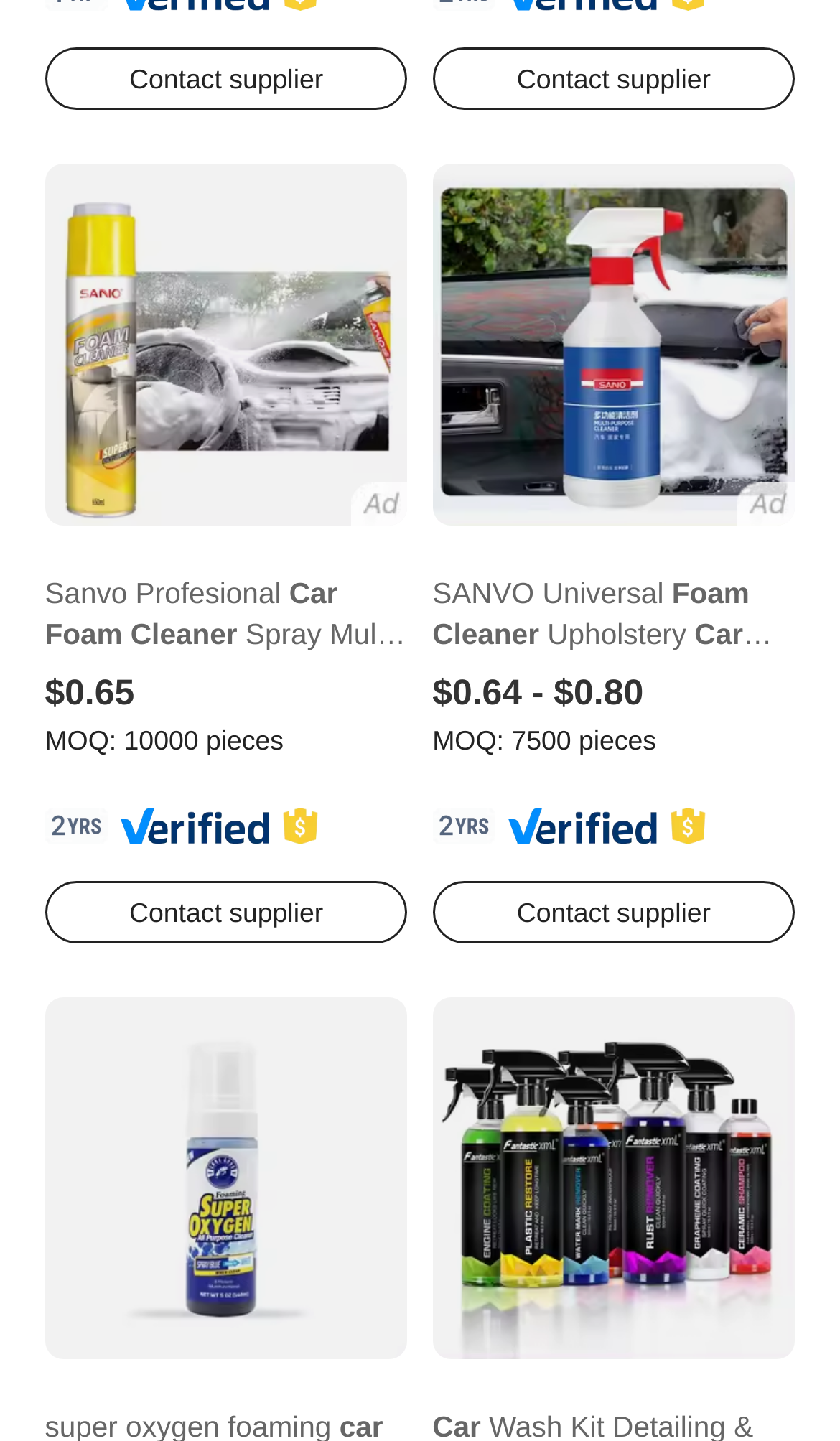How many products are displayed on the webpage?
Analyze the screenshot and provide a detailed answer to the question.

There are two product listings on the webpage, each with its own image, description, and pricing information.